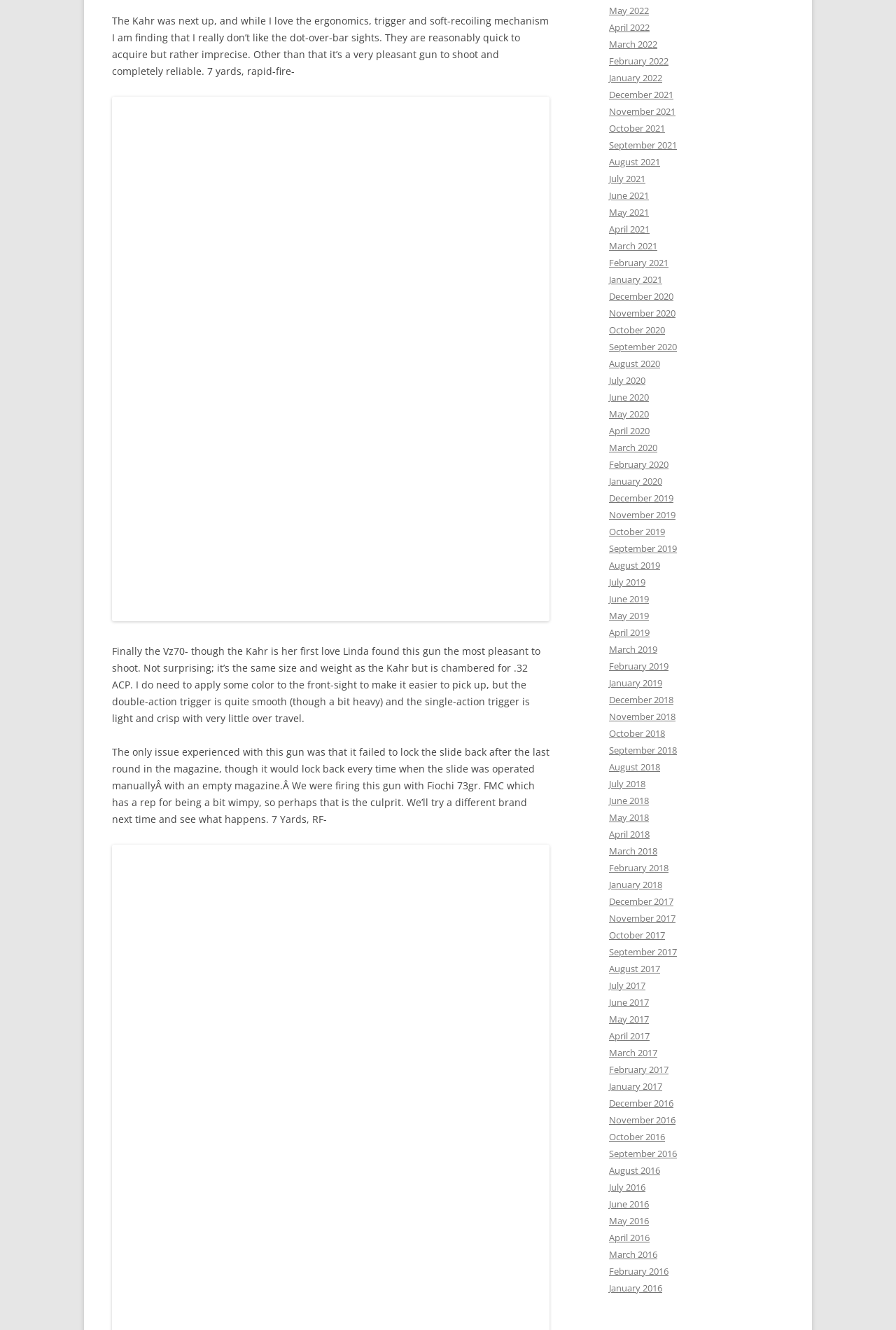Please specify the bounding box coordinates of the clickable section necessary to execute the following command: "View the article from January 2022".

[0.68, 0.054, 0.739, 0.063]